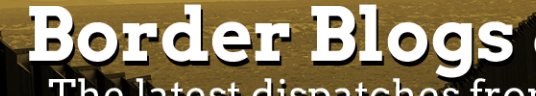Describe the important features and context of the image with as much detail as possible.

The image features the title "Border Blogs" in bold, inviting typography, set against a textured background that evokes a sense of warmth and urgency. Beneath the title, there is a subtitle reading "The latest dispatches from the borders of America," which hints at the content's focus on border-related news and stories. The composition suggests a connection to significant themes around border issues in the U.S. The visual elements combine to create an engaging header for the section dedicated to news and insights from the border regions.